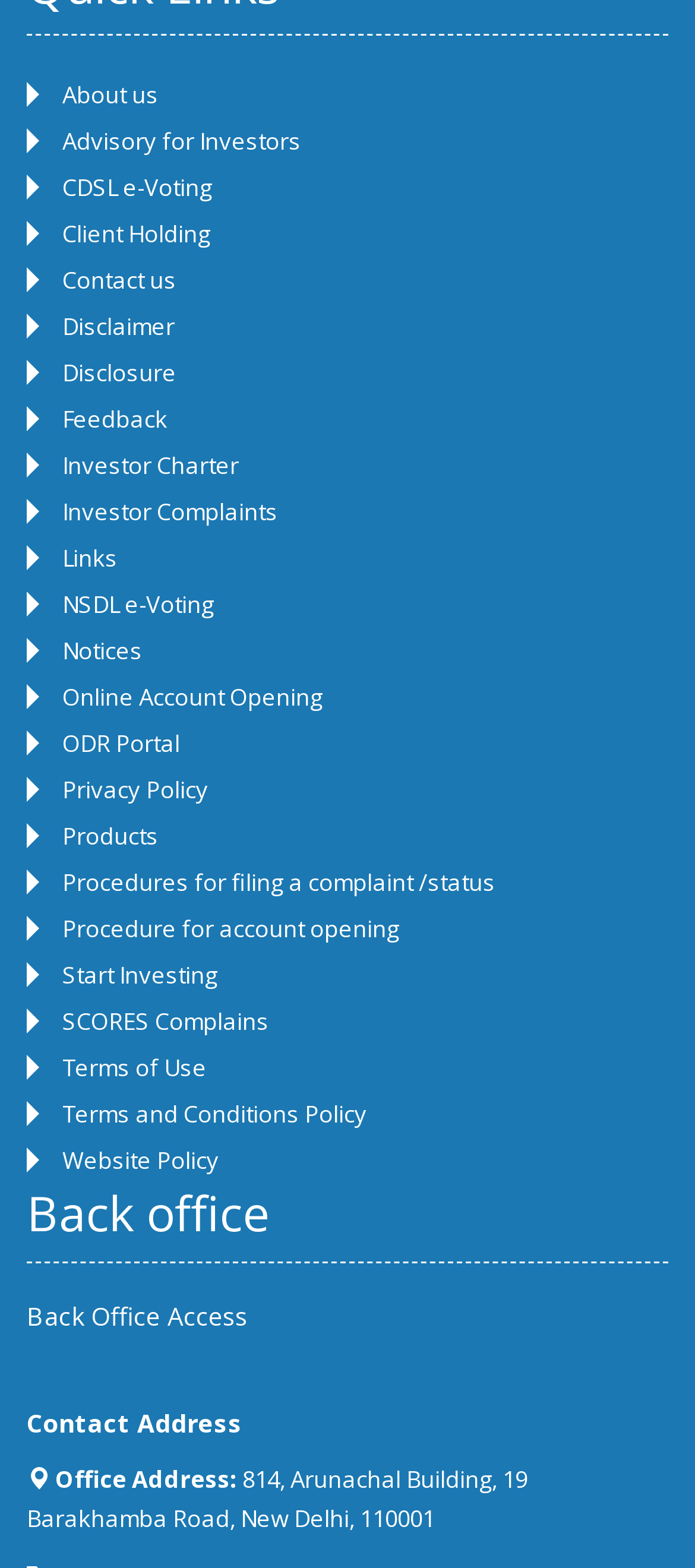Identify the bounding box coordinates of the region that needs to be clicked to carry out this instruction: "Click on About us". Provide these coordinates as four float numbers ranging from 0 to 1, i.e., [left, top, right, bottom].

[0.038, 0.048, 0.962, 0.073]